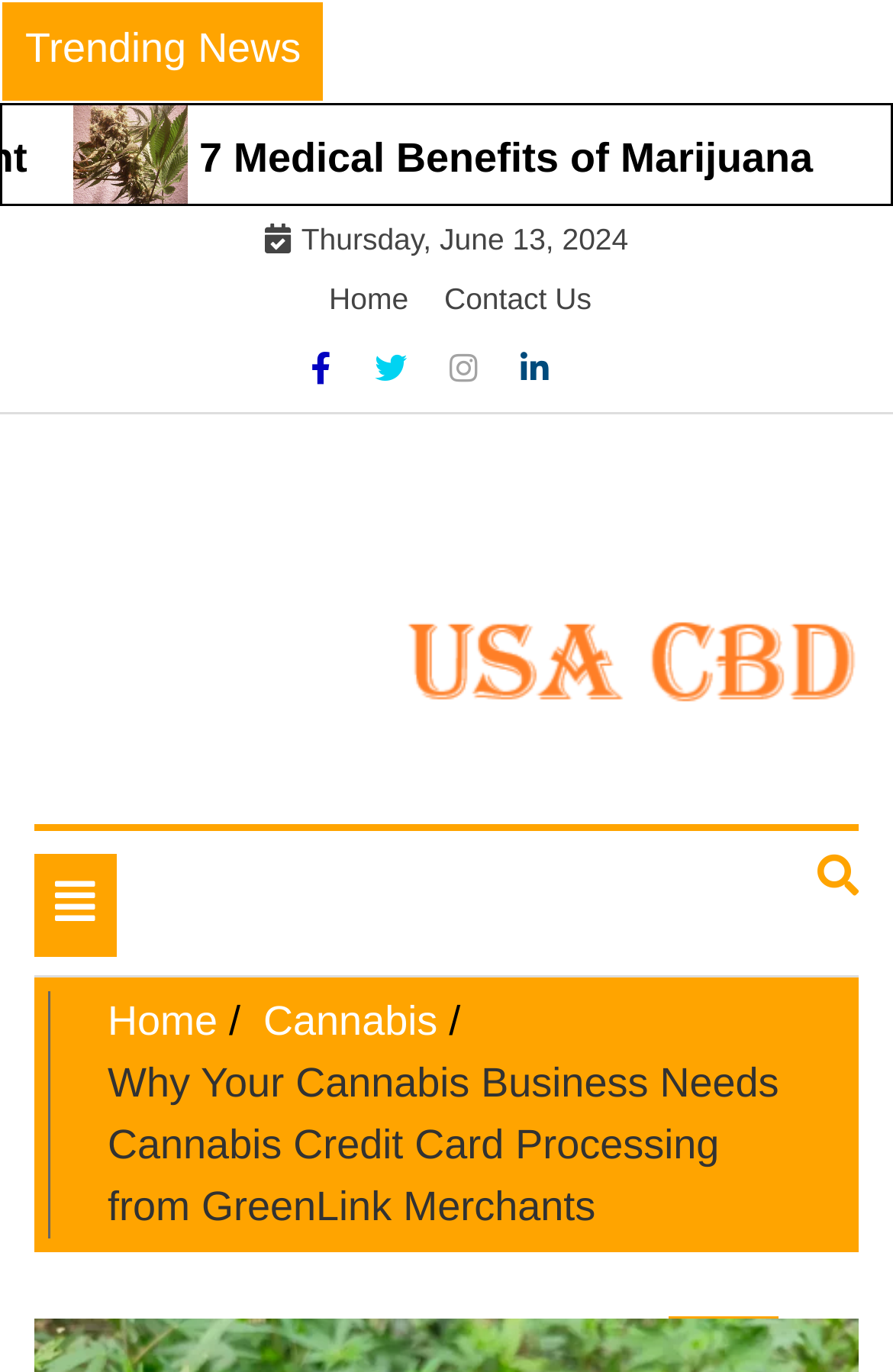Give a succinct answer to this question in a single word or phrase: 
What is the topic of the main content?

Cannabis Credit Card Processing